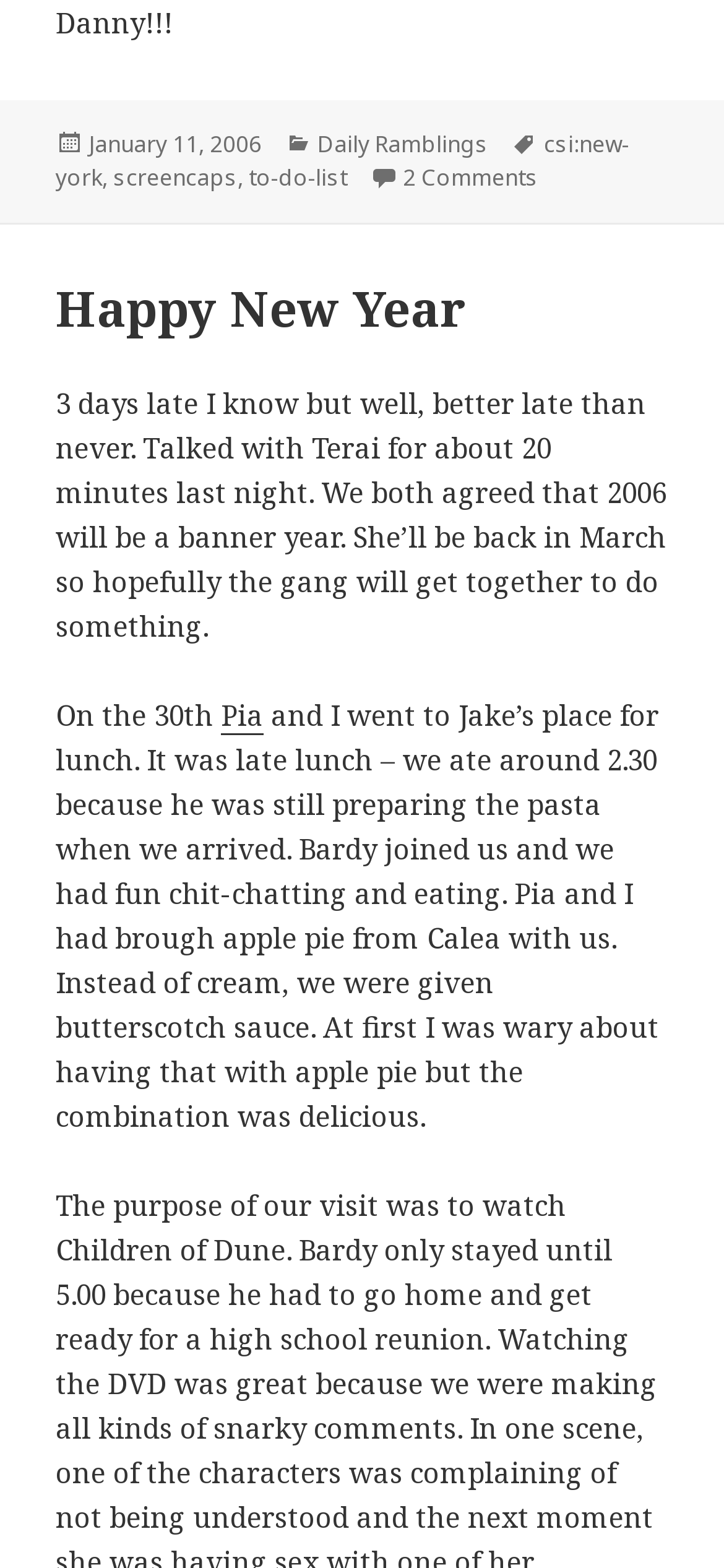Please determine the bounding box coordinates for the element with the description: "Happy New Year".

[0.077, 0.175, 0.644, 0.218]